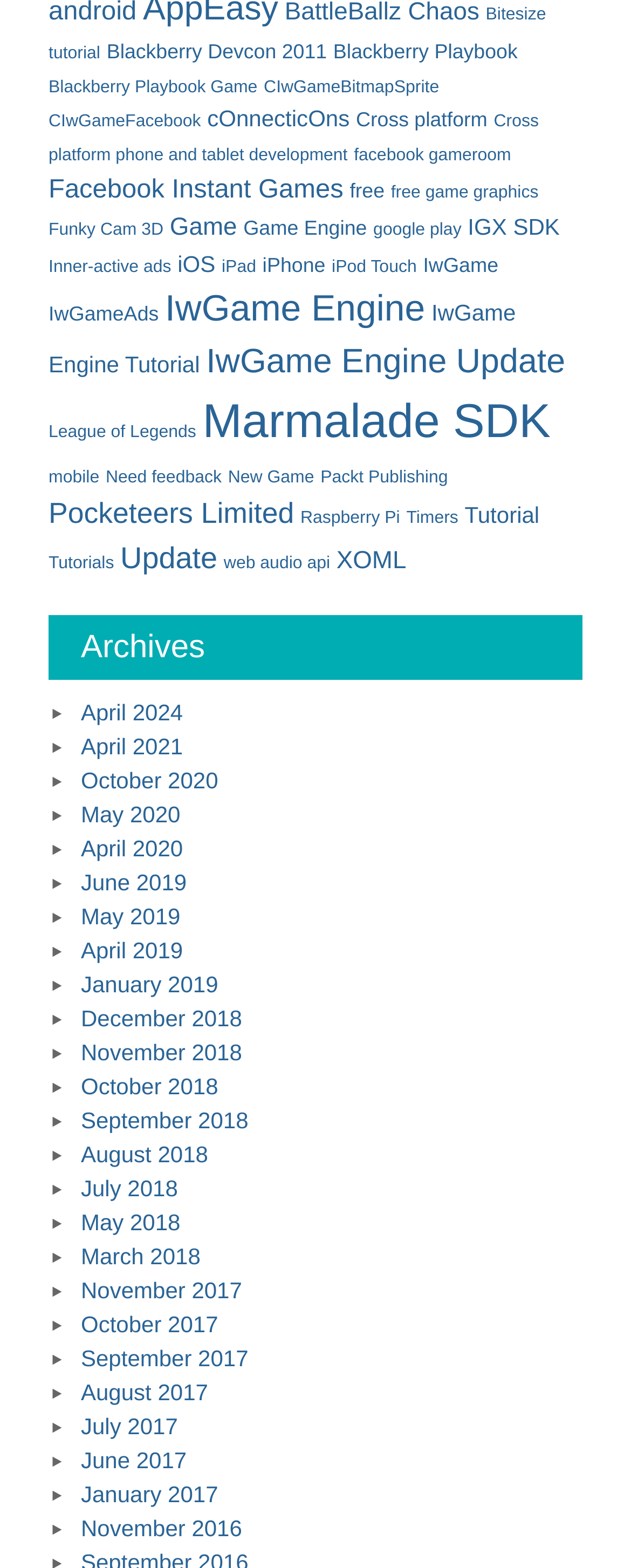Locate the bounding box of the UI element with the following description: "mobile".

[0.077, 0.298, 0.157, 0.311]